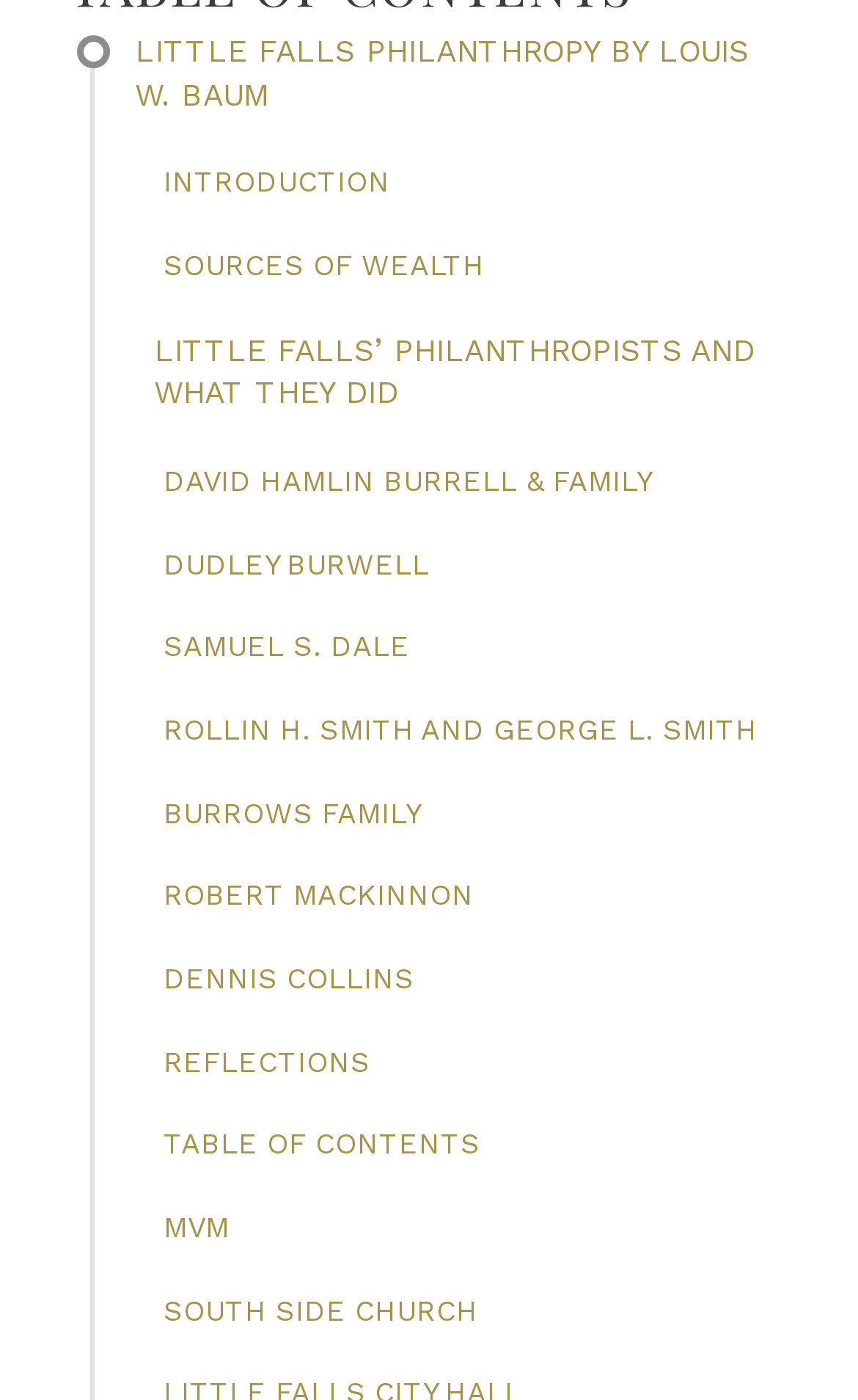How many philanthropists are mentioned on this webpage?
Please describe in detail the information shown in the image to answer the question.

By counting the number of links provided, I can see that there are 10 individuals or families mentioned, including David Hamlin Burrell & Family, Dudley Burwell, Samuel S. Dale, and others, indicating that 10 philanthropists are mentioned on this webpage.